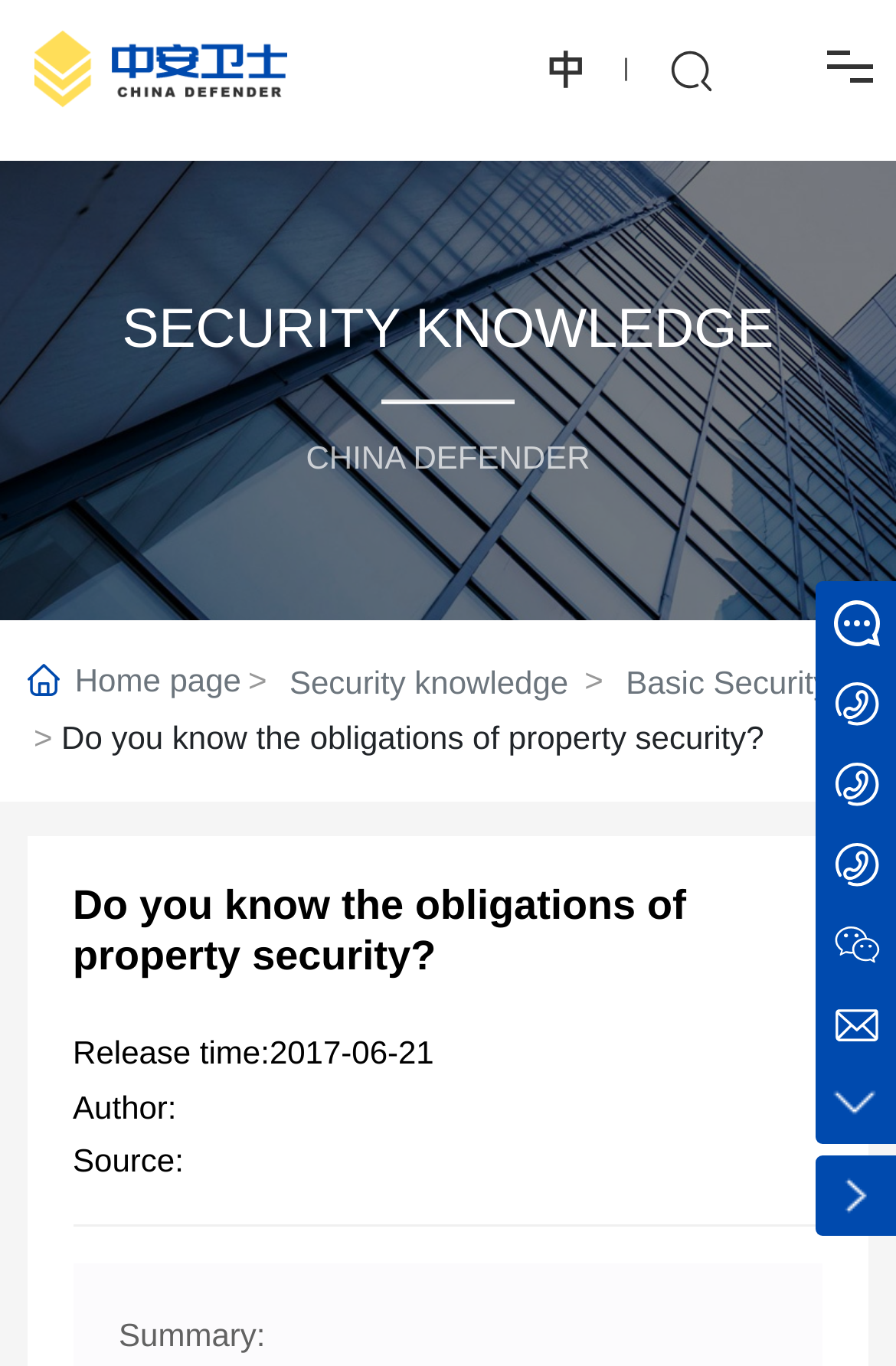Can you show the bounding box coordinates of the region to click on to complete the task described in the instruction: "View Security knowledge"?

[0.323, 0.481, 0.634, 0.52]